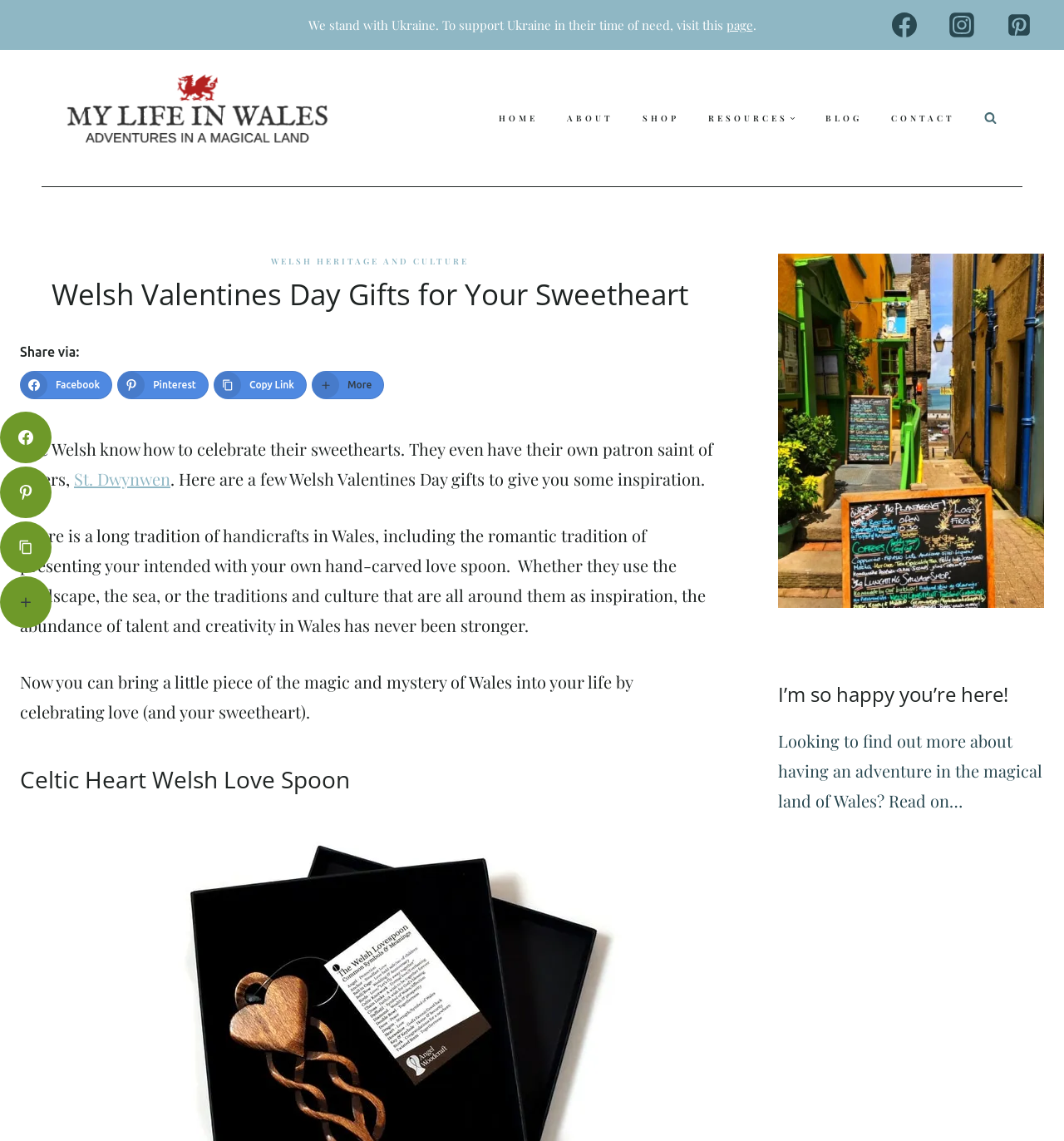Respond to the following question with a brief word or phrase:
What is the name of the patron saint of lovers in Wales?

St. Dwynwen